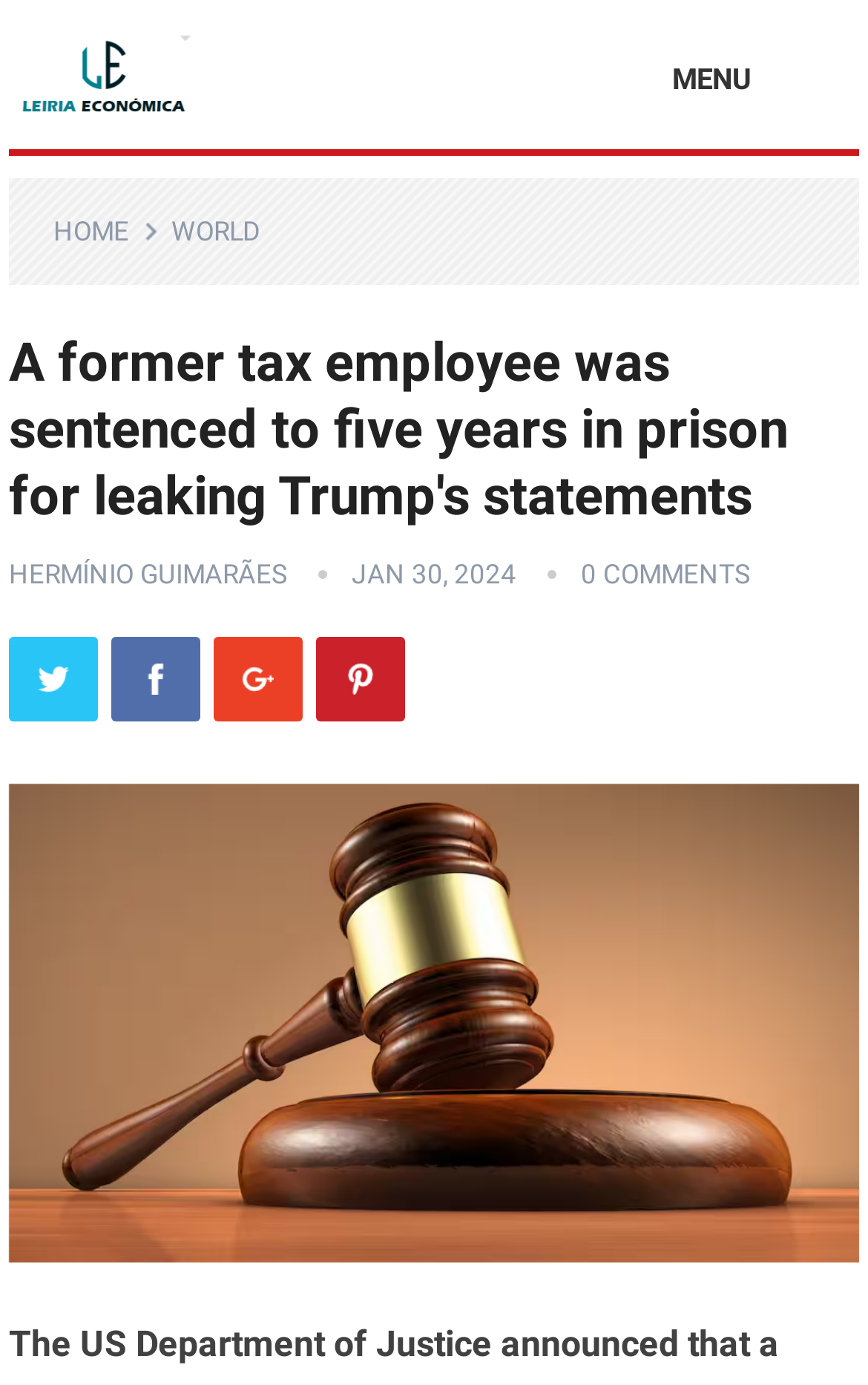Give a detailed account of the webpage.

The webpage appears to be a news article page. At the top, there is a menu section with links to "HOME" and "WORLD" on the right side, and a "MENU" label on the left side. Below the menu section, there is a large header that spans the entire width of the page, containing the title "A former tax employee was sentenced to five years in prison for leaking Trump's statements". 

Directly below the title, there are several links and icons aligned horizontally, including links to "HERMÍNIO GUIMARÃES", "Twitter", "Facebook", "Google+", and "Pinterest", each accompanied by its respective icon. To the right of these links, there is a label showing the date "JAN 30, 2024" and a link to "0 COMMENTS". 

Further down the page, there is a large image that takes up most of the page's width, with a caption that matches the title of the article.